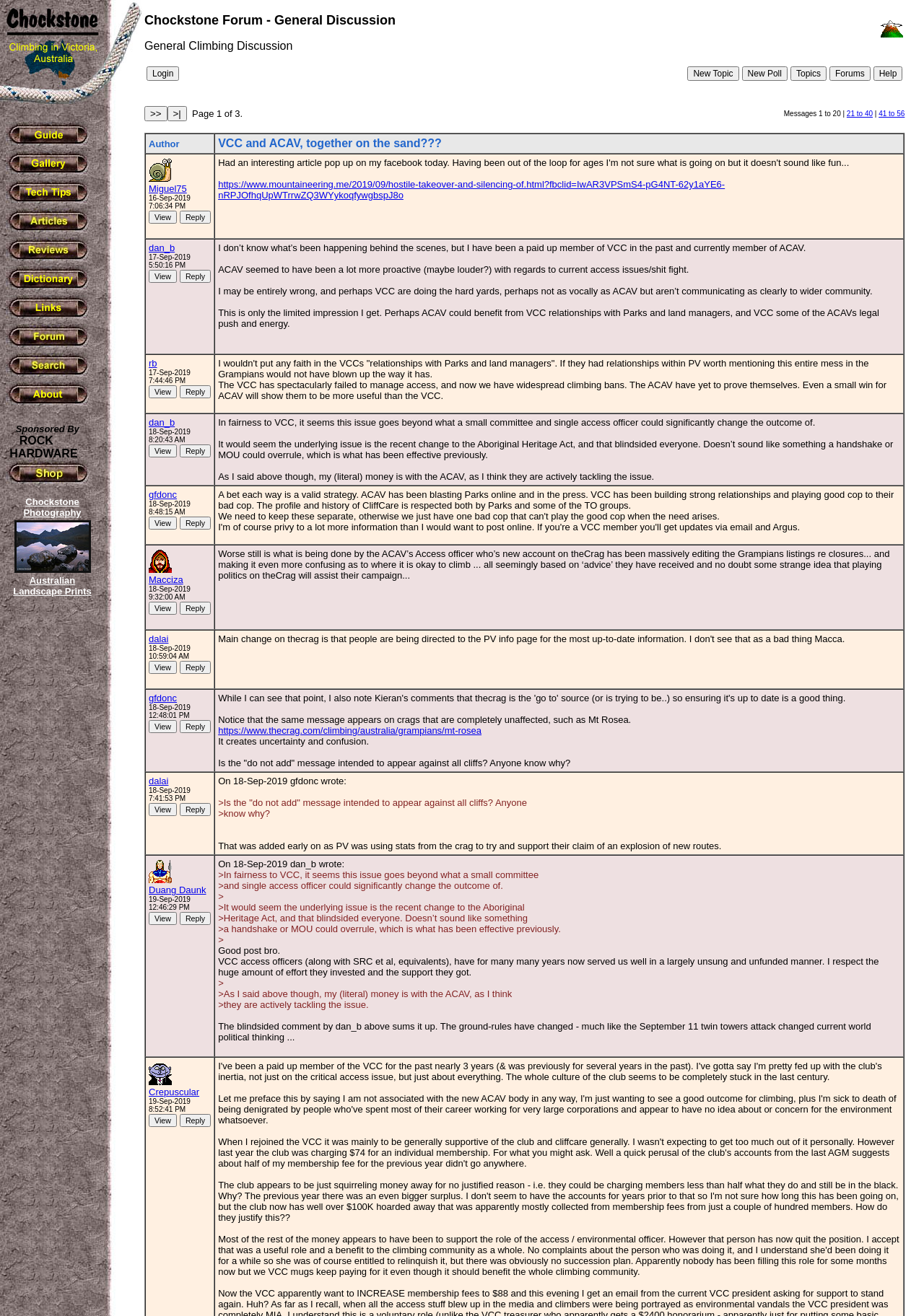Determine the bounding box for the HTML element described here: "name="Action" value="New Topic"". The coordinates should be given as [left, top, right, bottom] with each number being a float between 0 and 1.

[0.744, 0.05, 0.8, 0.061]